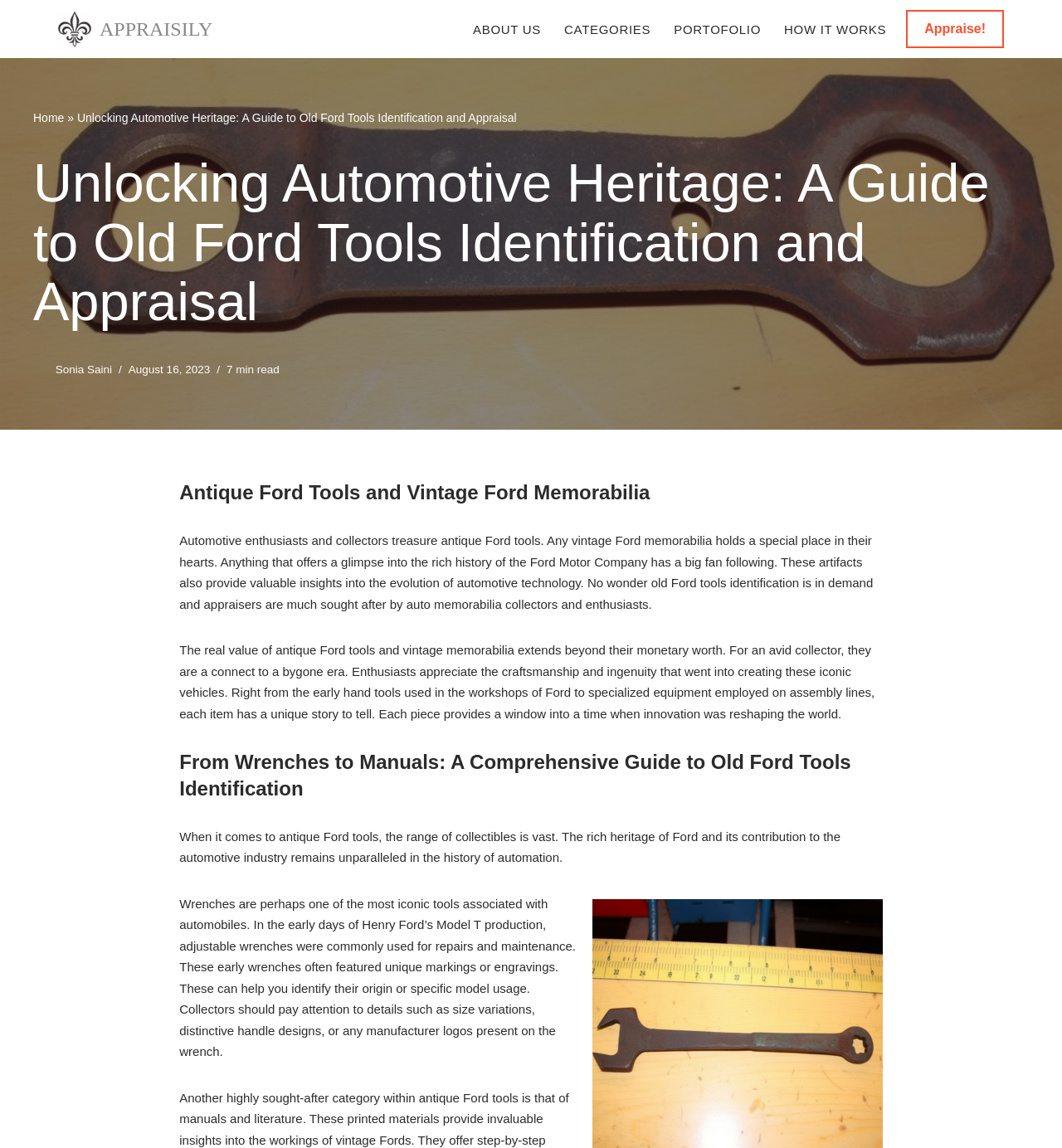Give a concise answer using only one word or phrase for this question:
What type of wrenches were commonly used in early Model T production?

Adjustable wrenches